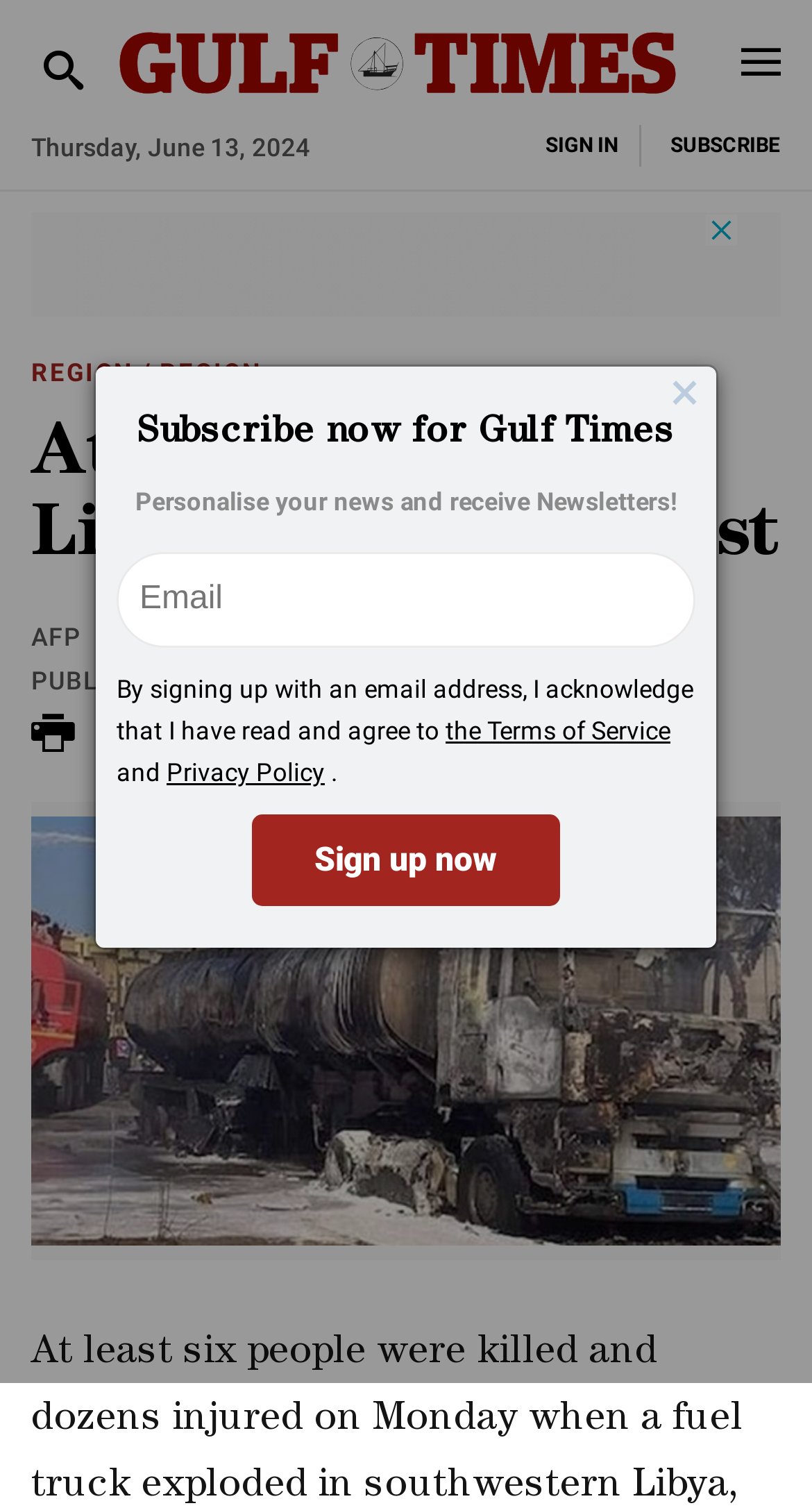Respond to the following question with a brief word or phrase:
What is the category of the article?

REGION